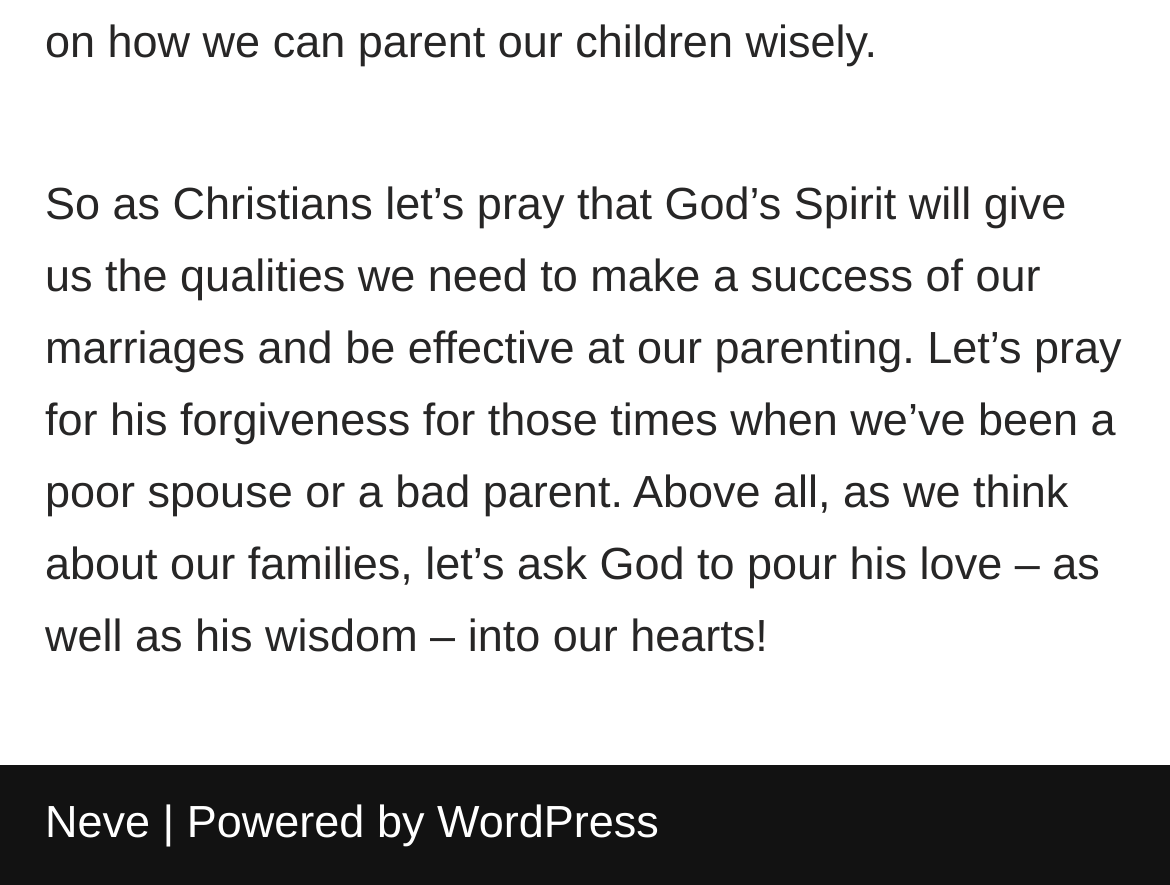Given the element description, predict the bounding box coordinates in the format (top-left x, top-left y, bottom-right x, bottom-right y), using floating point numbers between 0 and 1: WordPress

[0.373, 0.902, 0.563, 0.96]